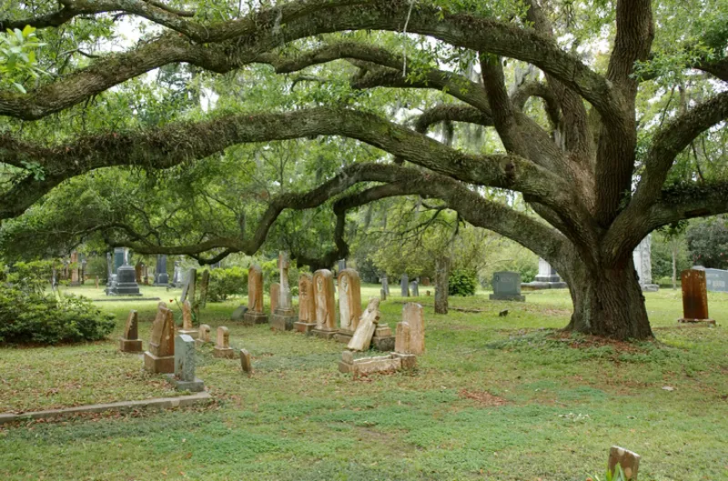Illustrate the image with a detailed caption.

The image depicts a serene cemetery nestled beneath a sprawling oak tree, showcasing the natural beauty and historical significance of St. Francisville, Louisiana. The tree's thick, moss-laden branches create a picturesque canopy over the well-kept graves, with headstones of varying shapes and sizes scattered across the green, grassy ground. This tranquil scene reflects the peaceful ambiance of the area, inviting visitors to contemplate and appreciate the history and memories associated with this resting place. The cemetery is part of the charm that draws nature enthusiasts and bird watchers to the region, known for its soothing environment and rich cultural heritage.